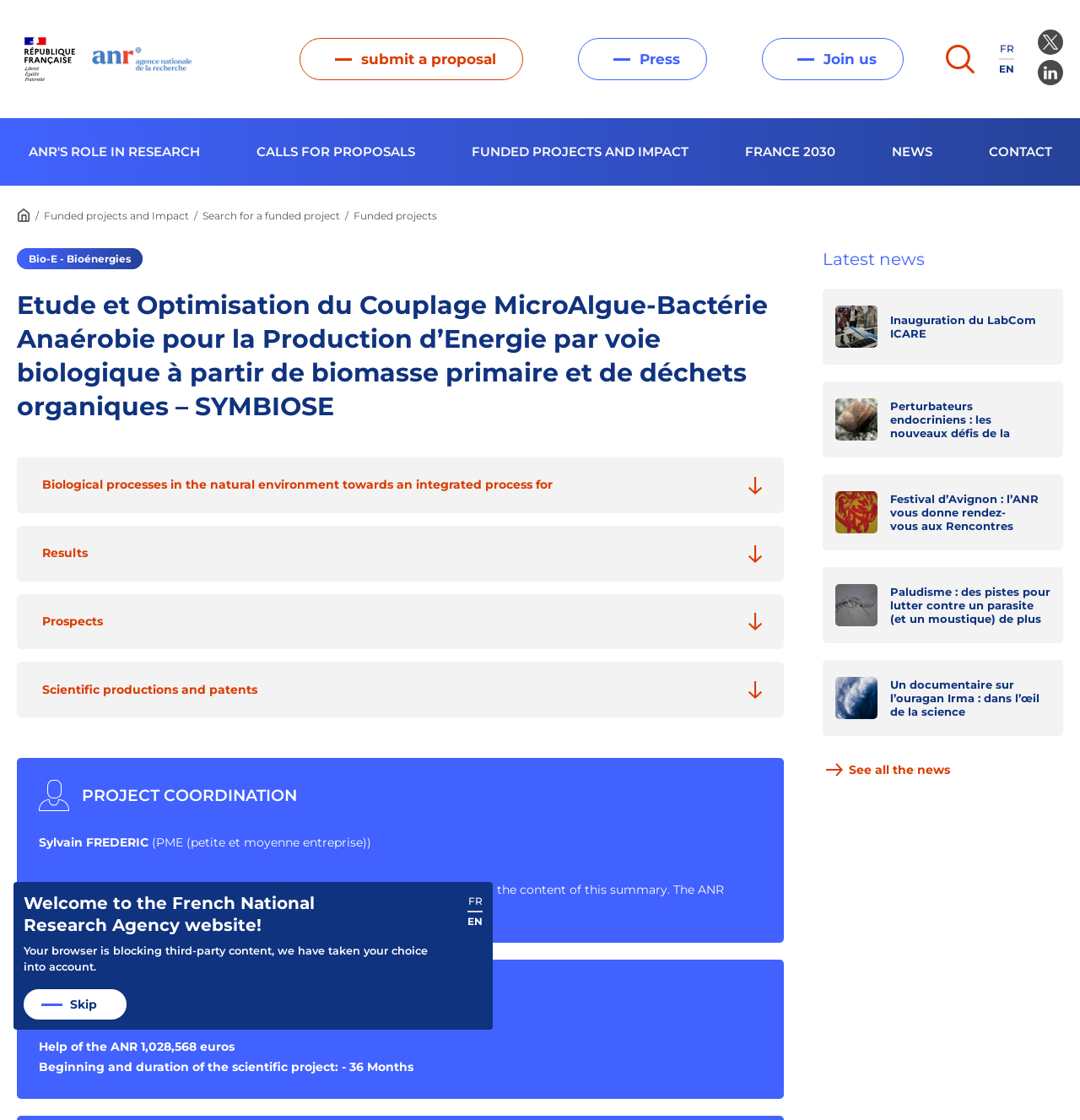Predict the bounding box for the UI component with the following description: "See all the news".

[0.762, 0.68, 0.88, 0.696]